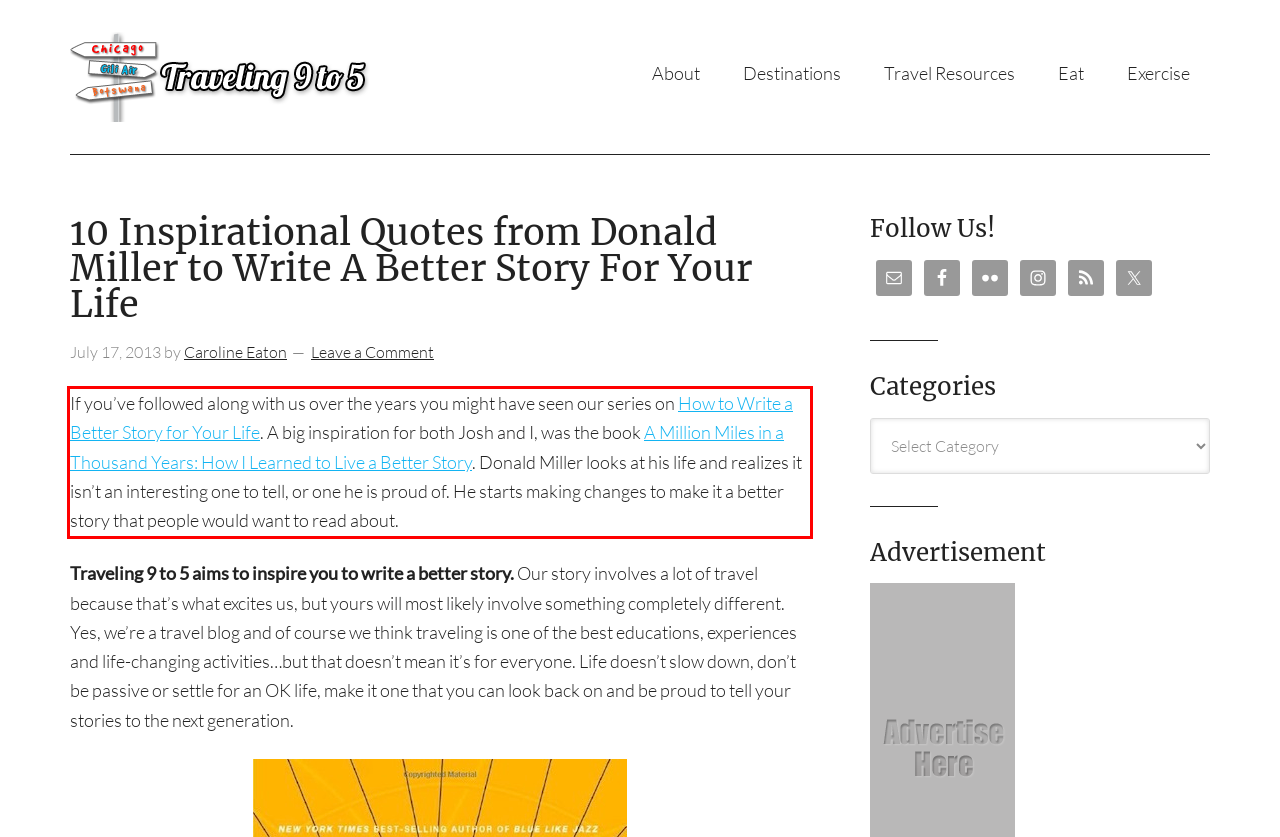Analyze the screenshot of the webpage and extract the text from the UI element that is inside the red bounding box.

If you’ve followed along with us over the years you might have seen our series on How to Write a Better Story for Your Life. A big inspiration for both Josh and I, was the book A Million Miles in a Thousand Years: How I Learned to Live a Better Story. Donald Miller looks at his life and realizes it isn’t an interesting one to tell, or one he is proud of. He starts making changes to make it a better story that people would want to read about.